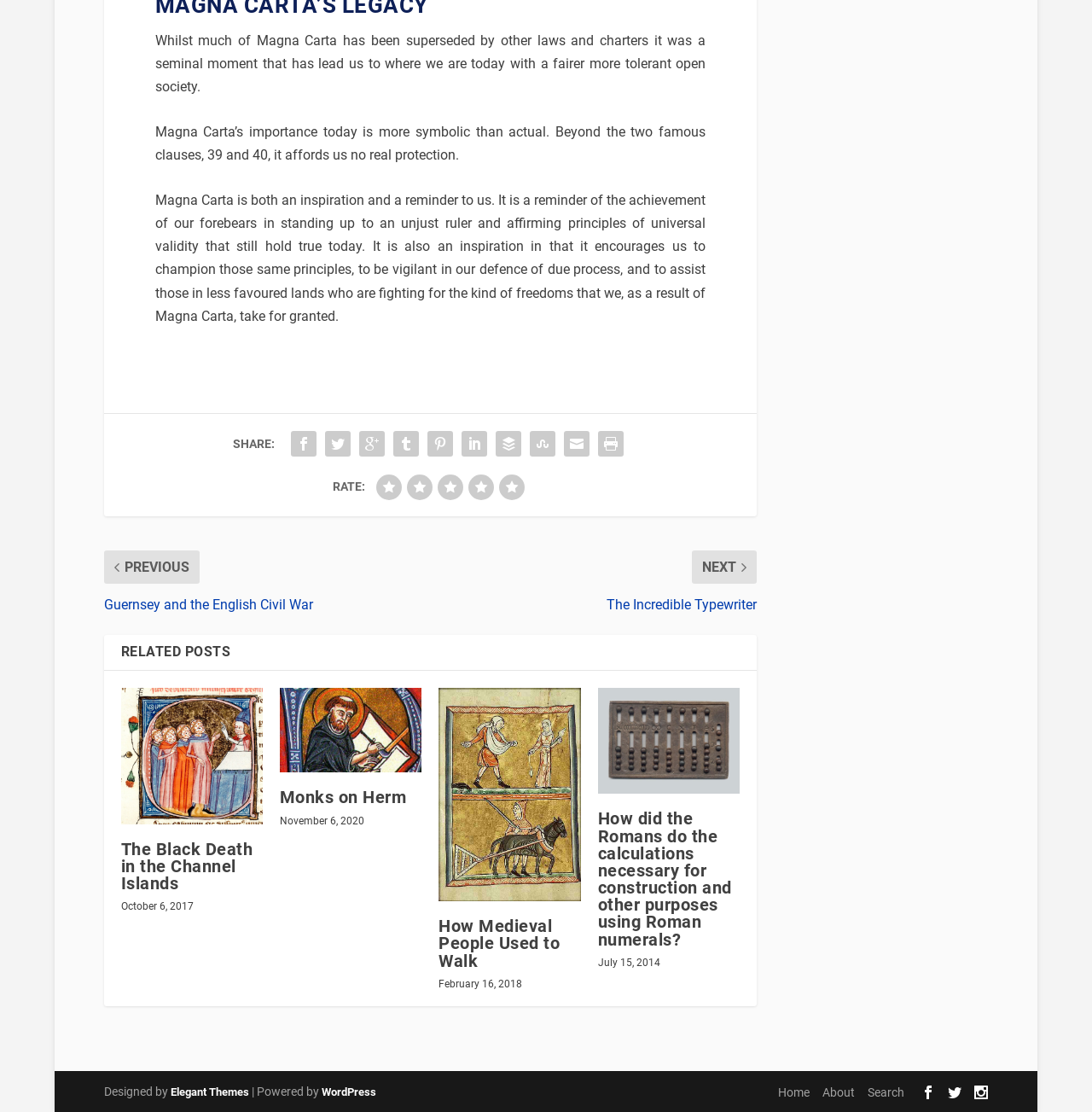Find the bounding box of the UI element described as follows: "title="Monks on Herm"".

[0.256, 0.618, 0.386, 0.695]